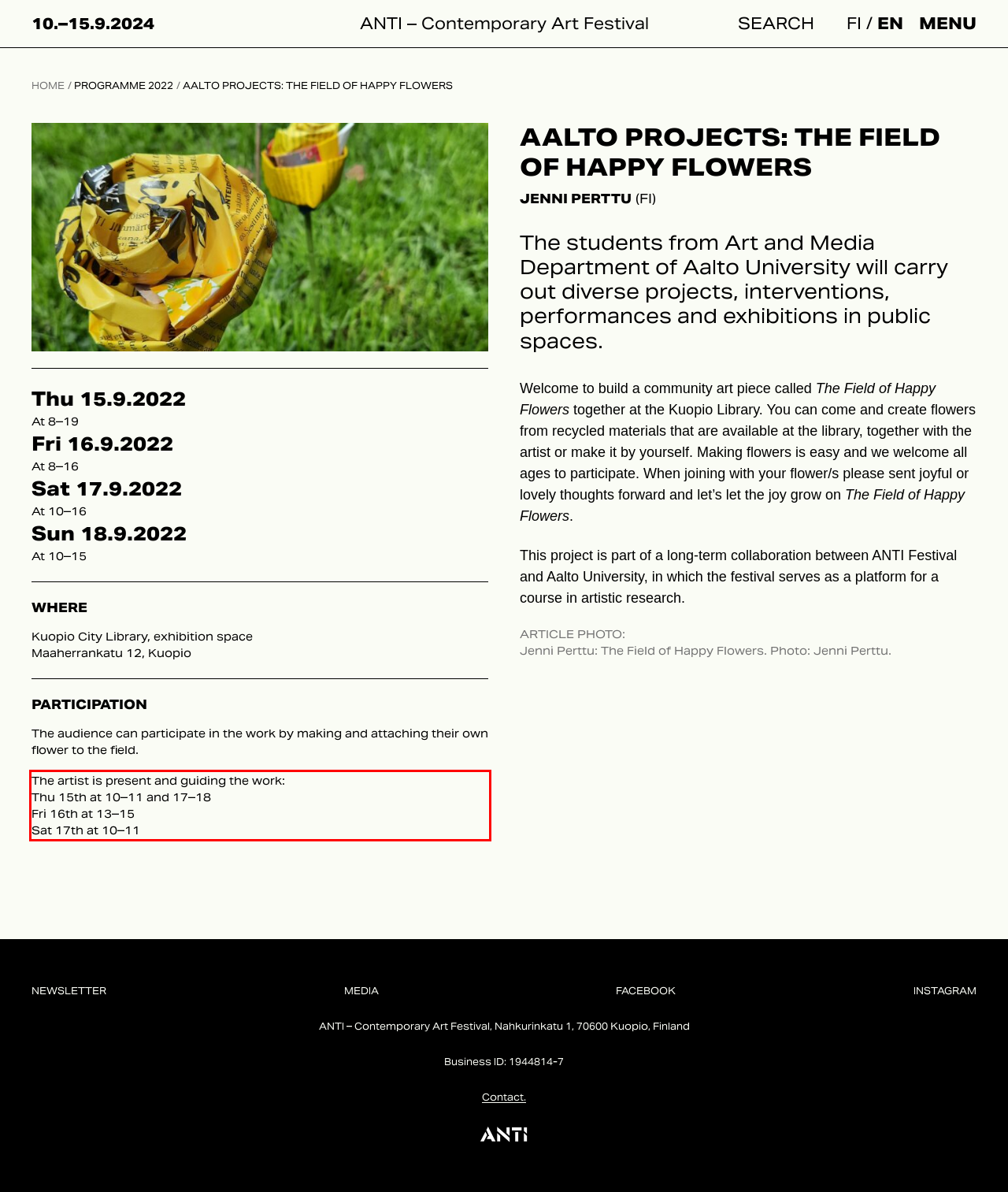You have a screenshot of a webpage, and there is a red bounding box around a UI element. Utilize OCR to extract the text within this red bounding box.

The artist is present and guiding the work: Thu 15th at 10–11 and 17–18 Fri 16th at 13–15 Sat 17th at 10–11